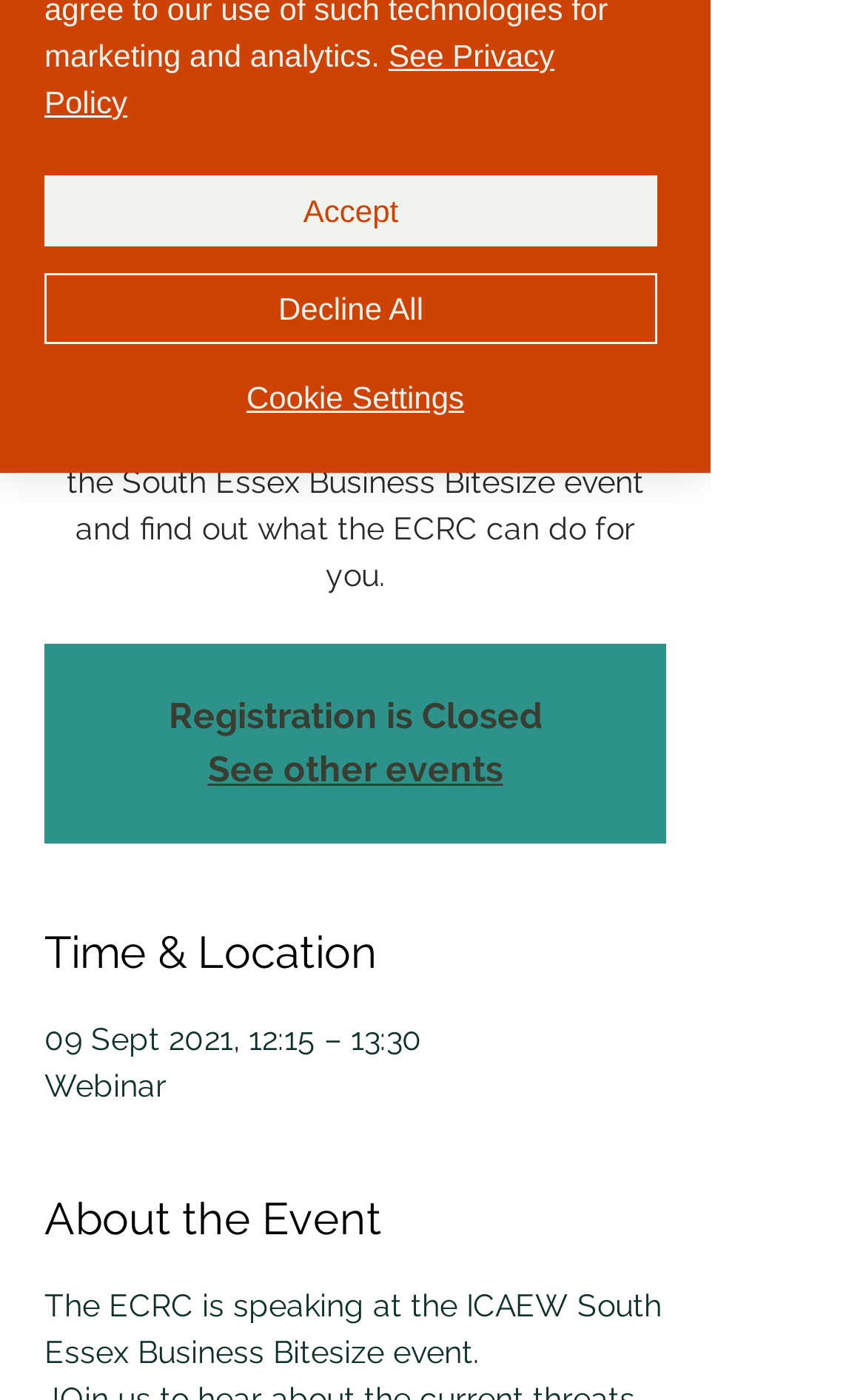Given the following UI element description: "LinkedIn", find the bounding box coordinates in the webpage screenshot.

[0.274, 0.244, 0.547, 0.338]